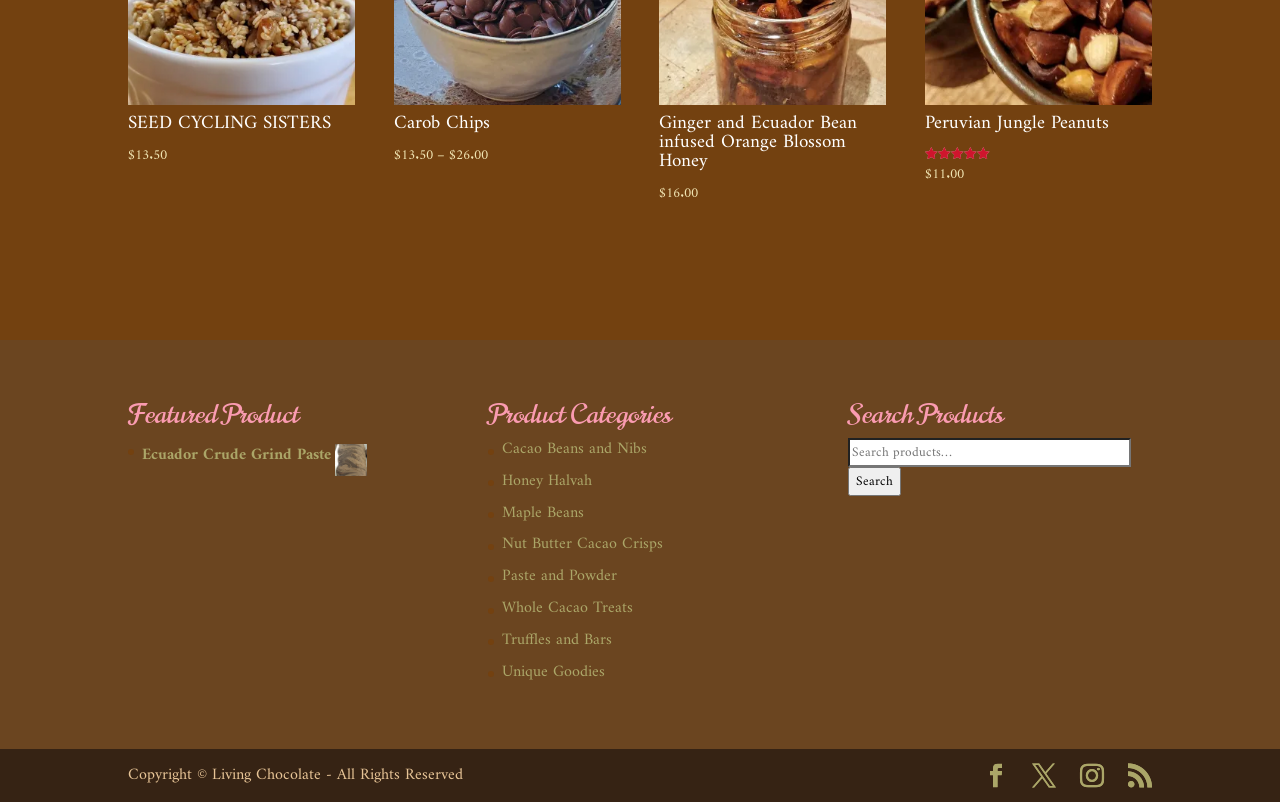Please locate the bounding box coordinates of the region I need to click to follow this instruction: "Click on the 'Act On Sales' link".

None